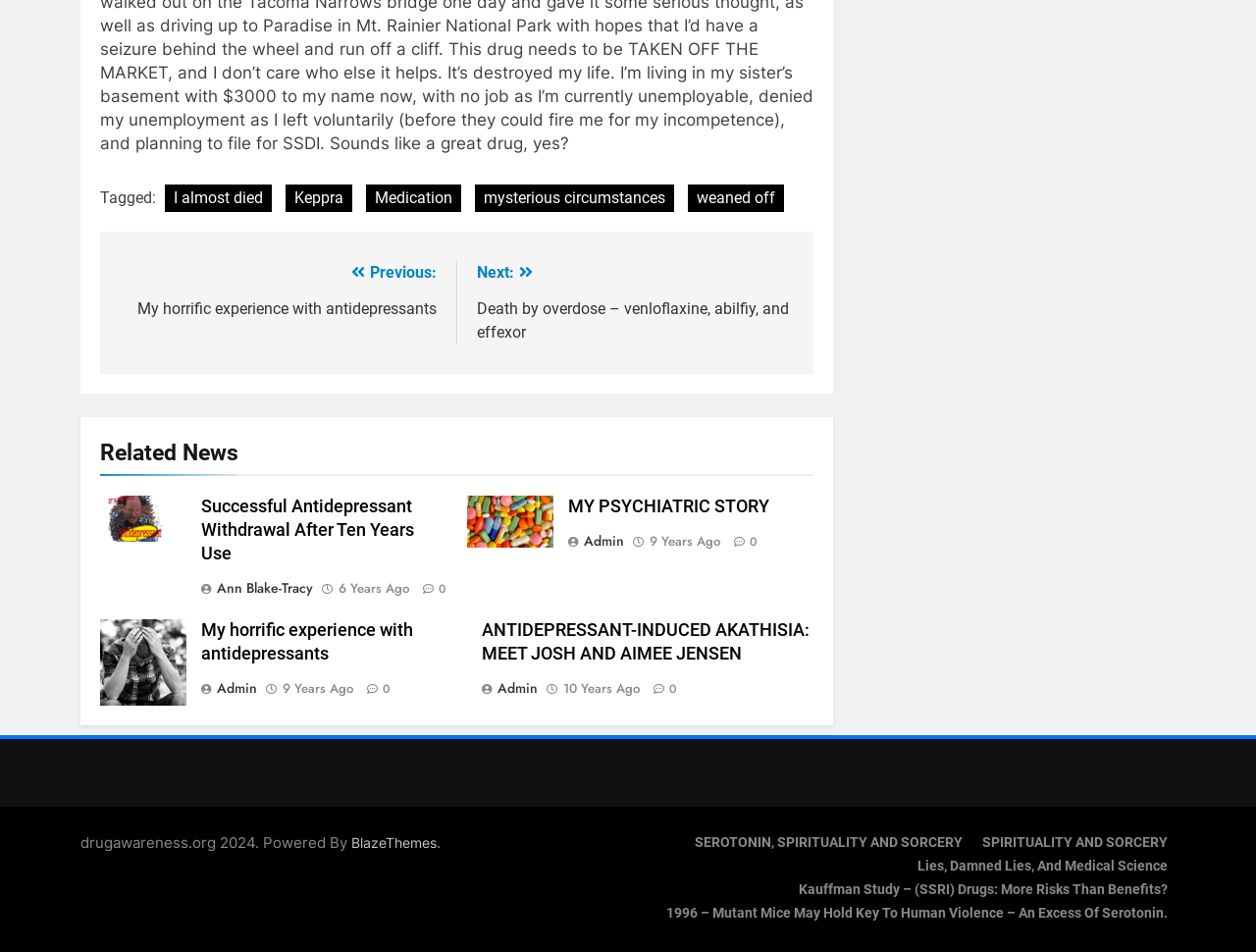Identify the bounding box coordinates of the area you need to click to perform the following instruction: "Click on 'I almost died'".

[0.131, 0.194, 0.216, 0.223]